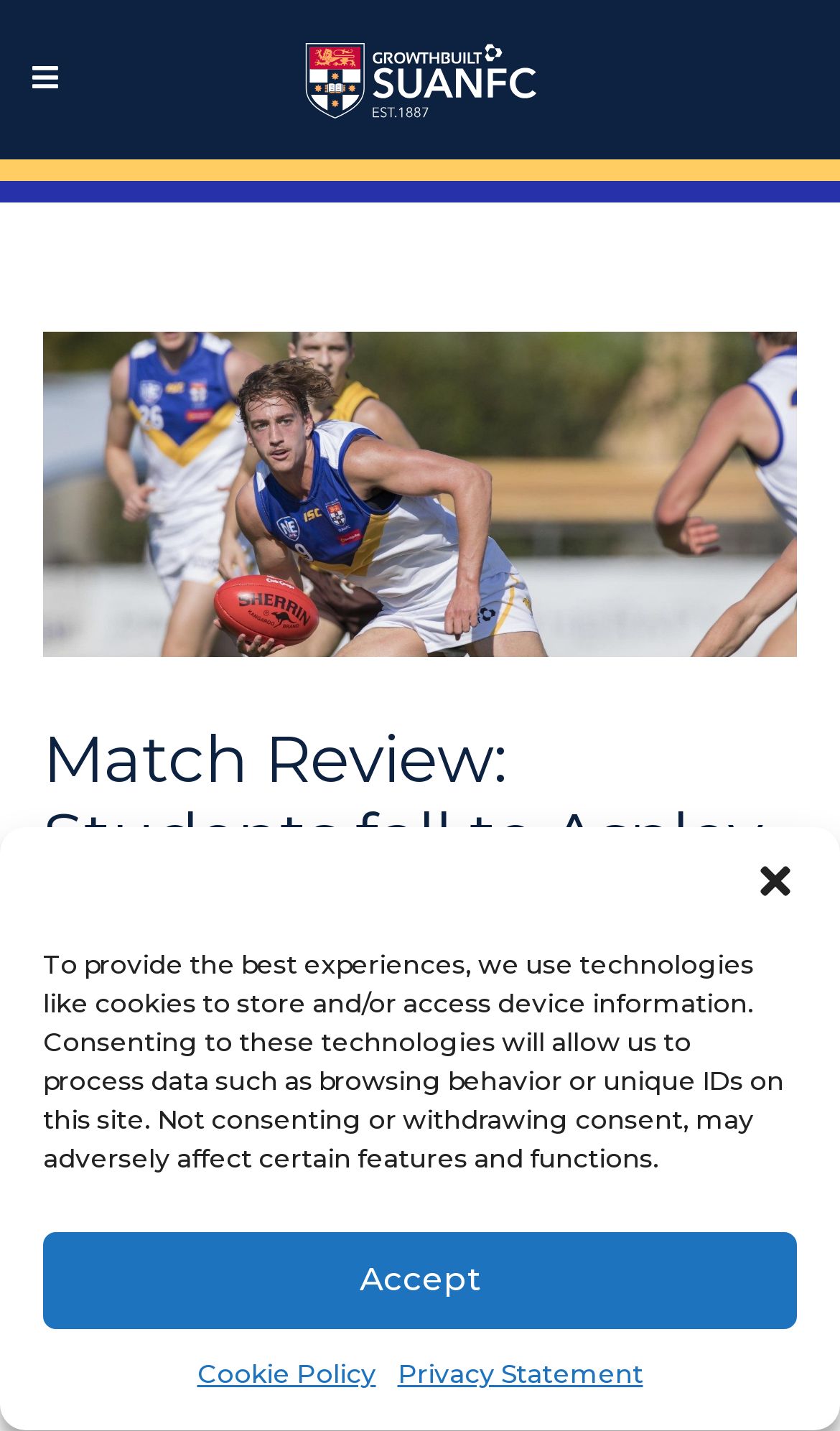Provide the bounding box coordinates for the area that should be clicked to complete the instruction: "Leave a comment".

[0.051, 0.622, 0.415, 0.651]